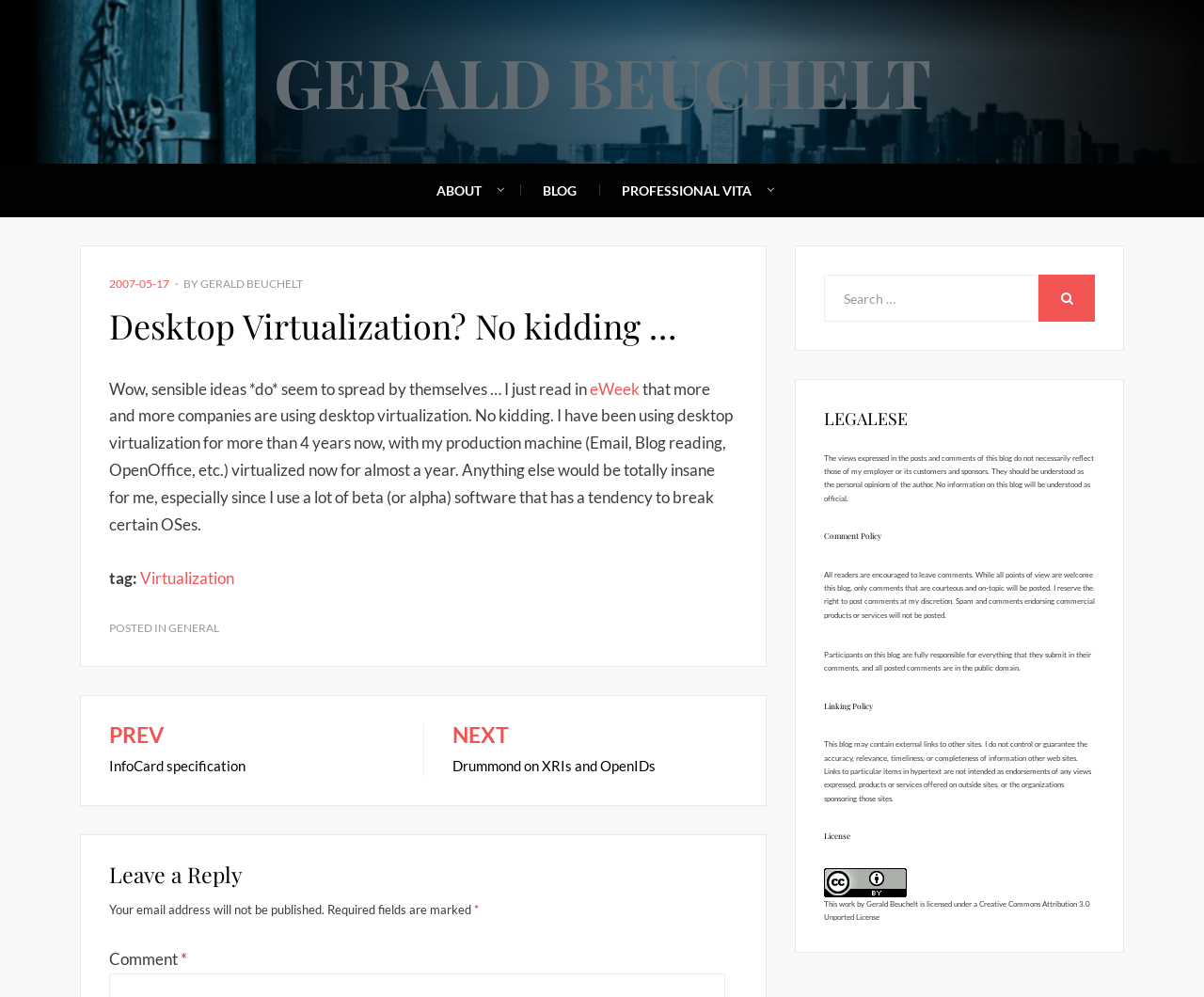What is the purpose of the search box?
Using the image as a reference, give an elaborate response to the question.

The search box is located in the complementary section of the webpage, and it has a label 'Search for:' which suggests that it is used to search the blog for specific content.